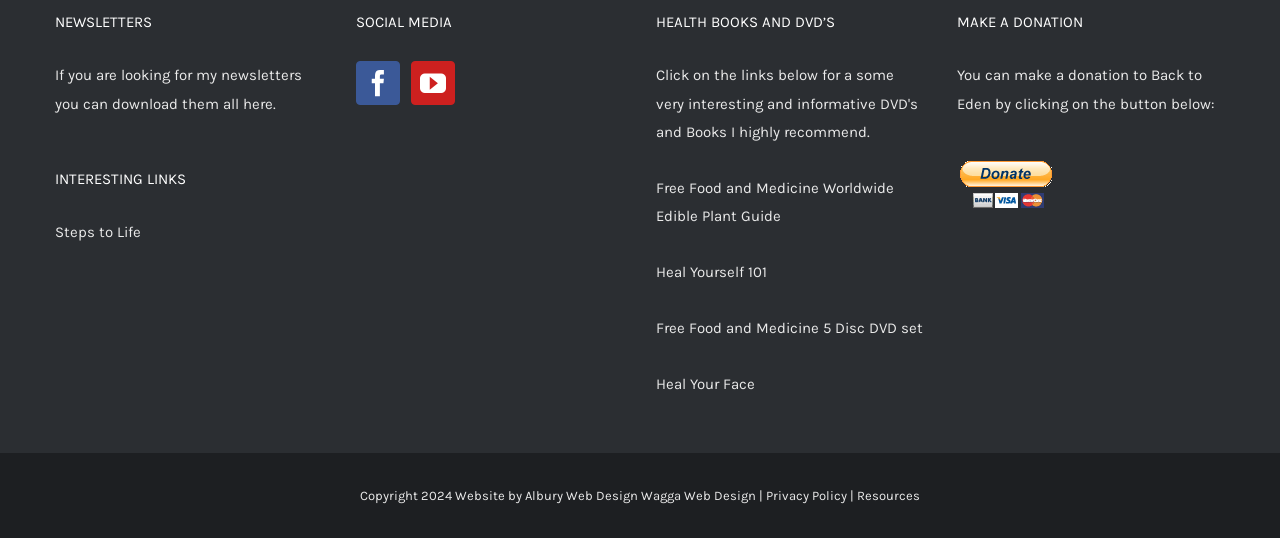Given the following UI element description: "Privacy Policy", find the bounding box coordinates in the webpage screenshot.

[0.598, 0.907, 0.662, 0.935]